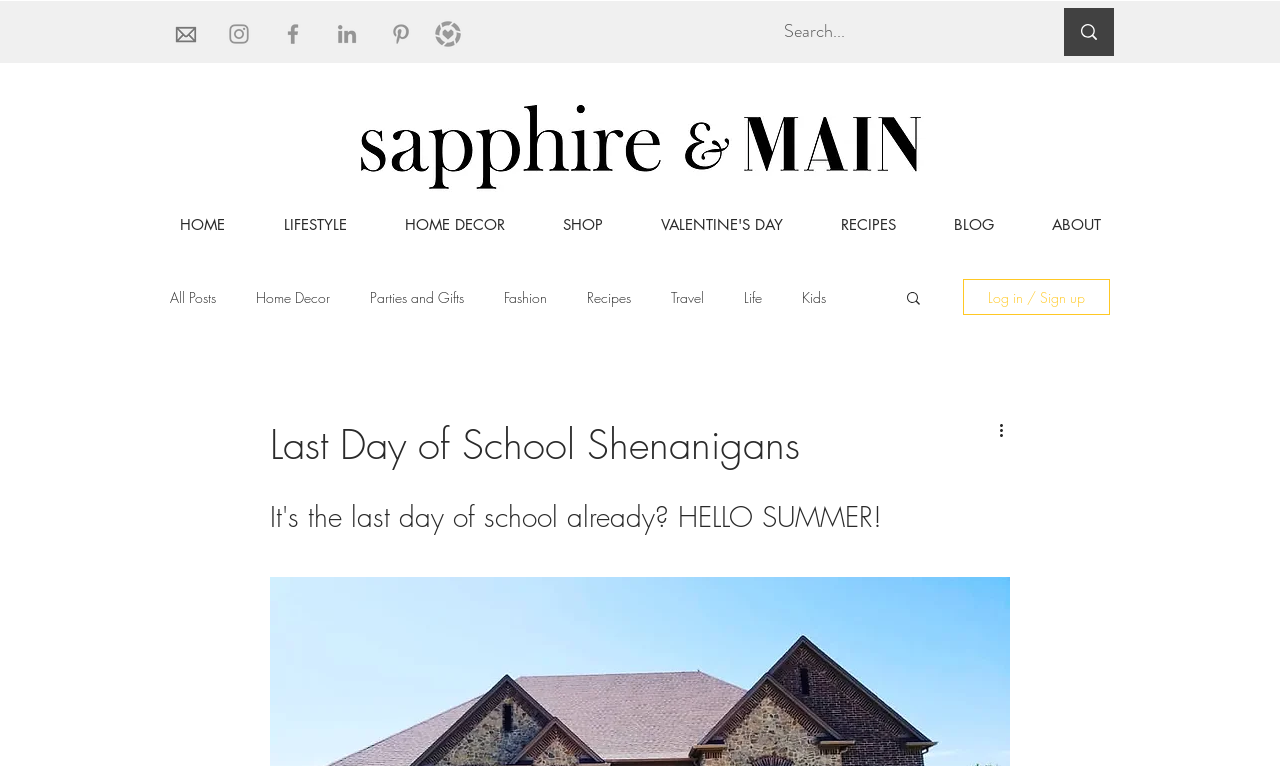Extract the top-level heading from the webpage and provide its text.

Last Day of School Shenanigans